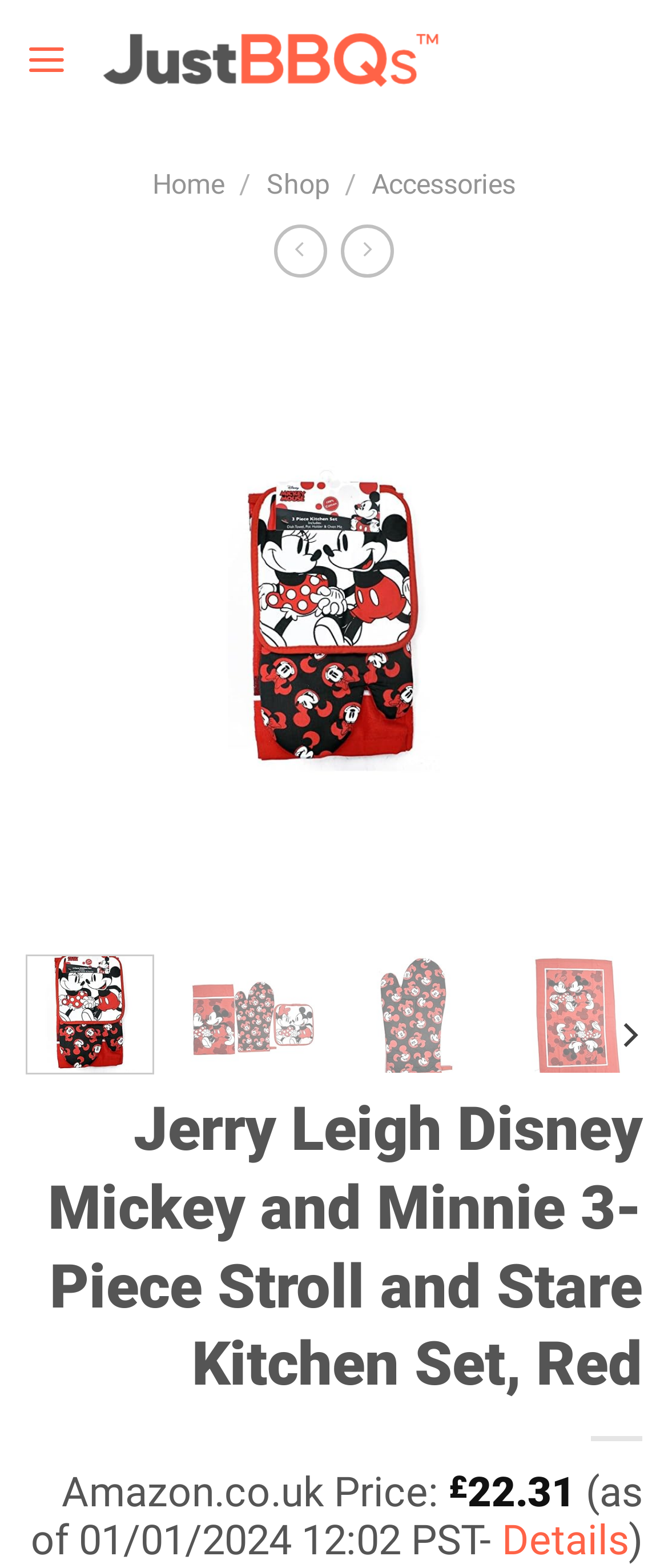Locate the bounding box coordinates of the clickable region necessary to complete the following instruction: "Click on the 'Previous' button". Provide the coordinates in the format of four float numbers between 0 and 1, i.e., [left, top, right, bottom].

[0.075, 0.356, 0.168, 0.435]